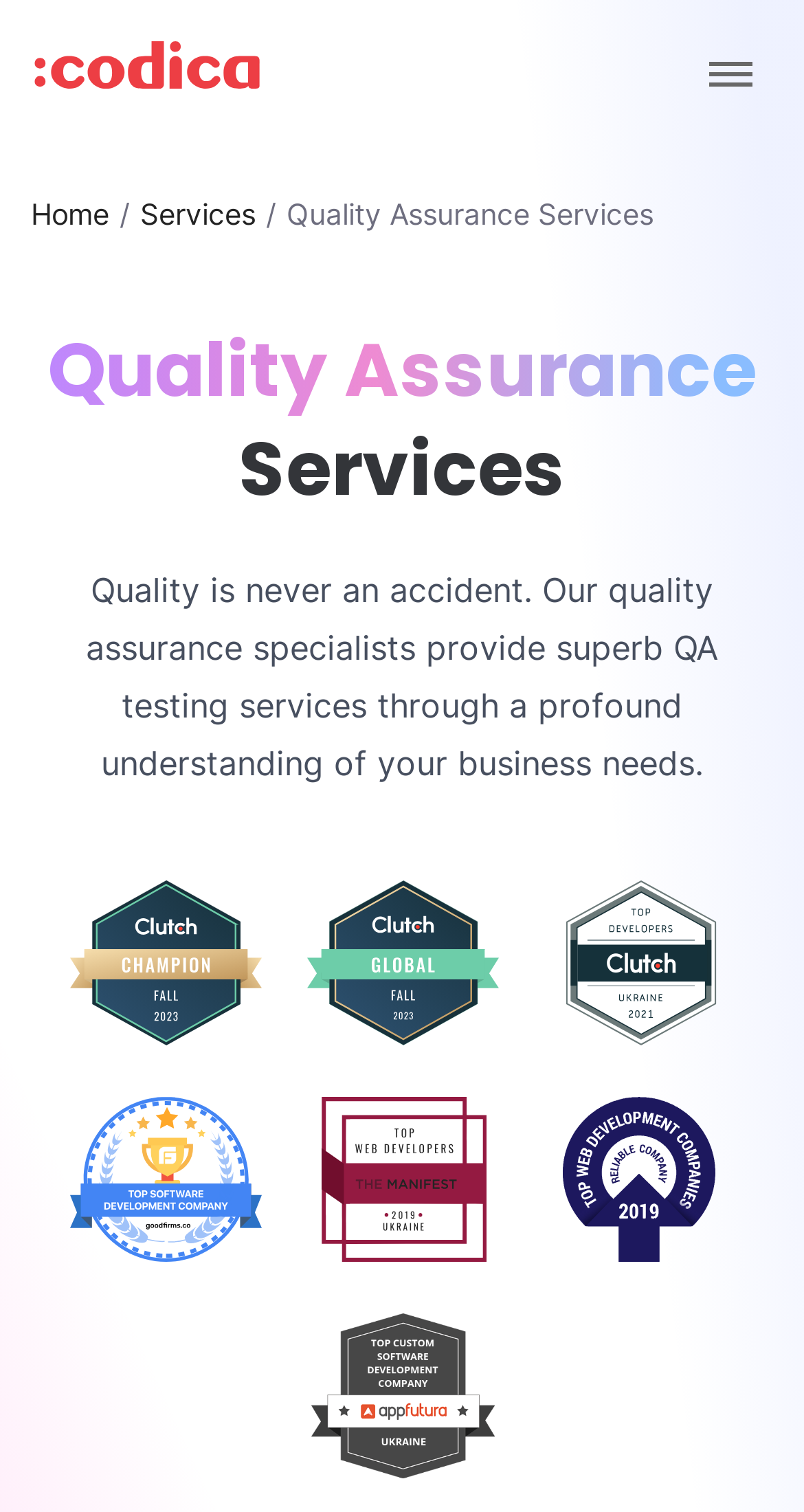Bounding box coordinates are specified in the format (top-left x, top-left y, bottom-right x, bottom-right y). All values are floating point numbers bounded between 0 and 1. Please provide the bounding box coordinate of the region this sentence describes: aria-label="Navbar" name="Navbar" title="Navbar"

[0.854, 0.014, 0.962, 0.068]